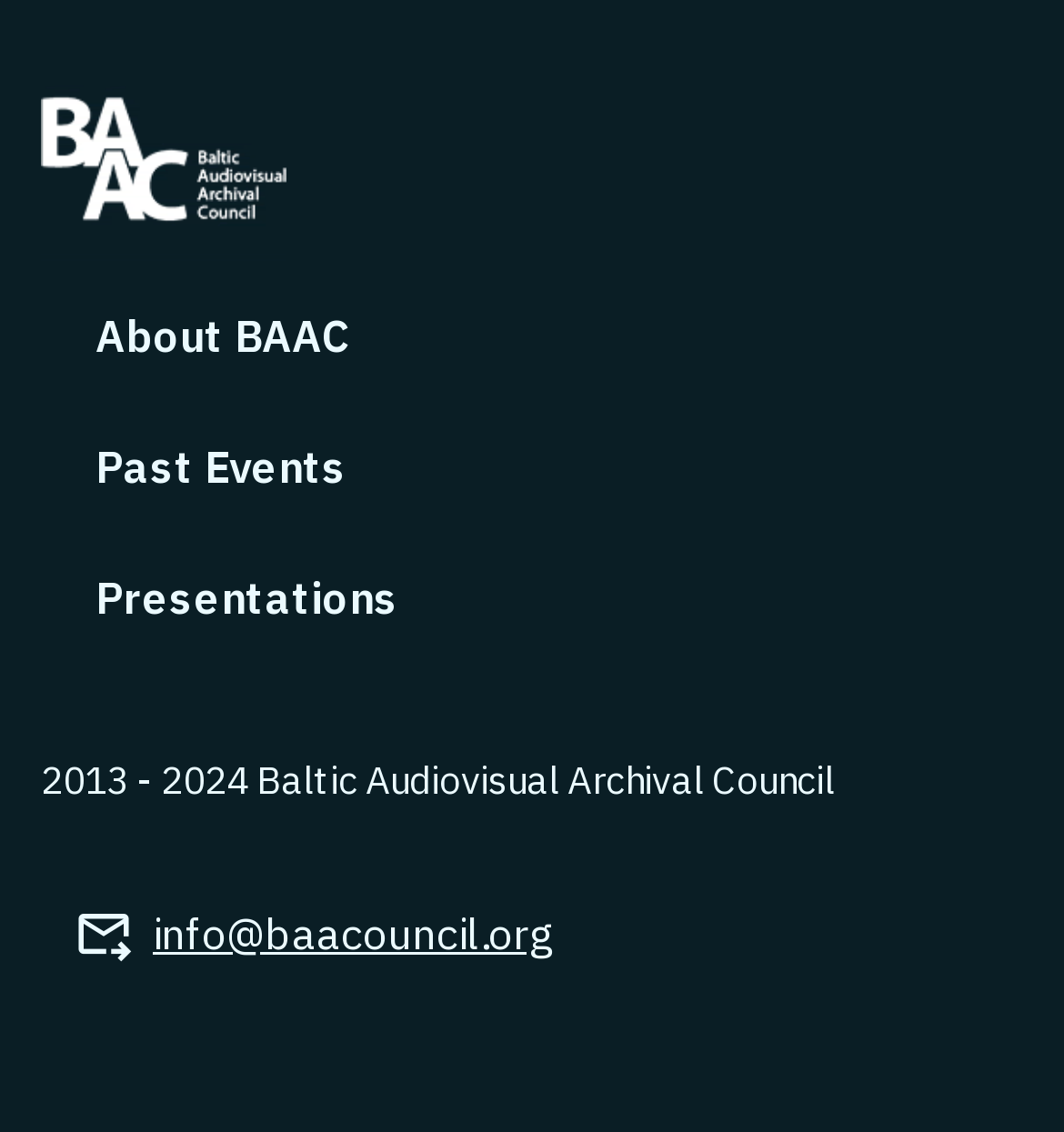What is the name of the council?
Look at the screenshot and provide an in-depth answer.

The name of the council can be determined by looking at the link element with the text 'Baltic Audiovisual Archival Council' which is located at the top of the webpage, and also by looking at the image element with the same text, which is likely a logo.